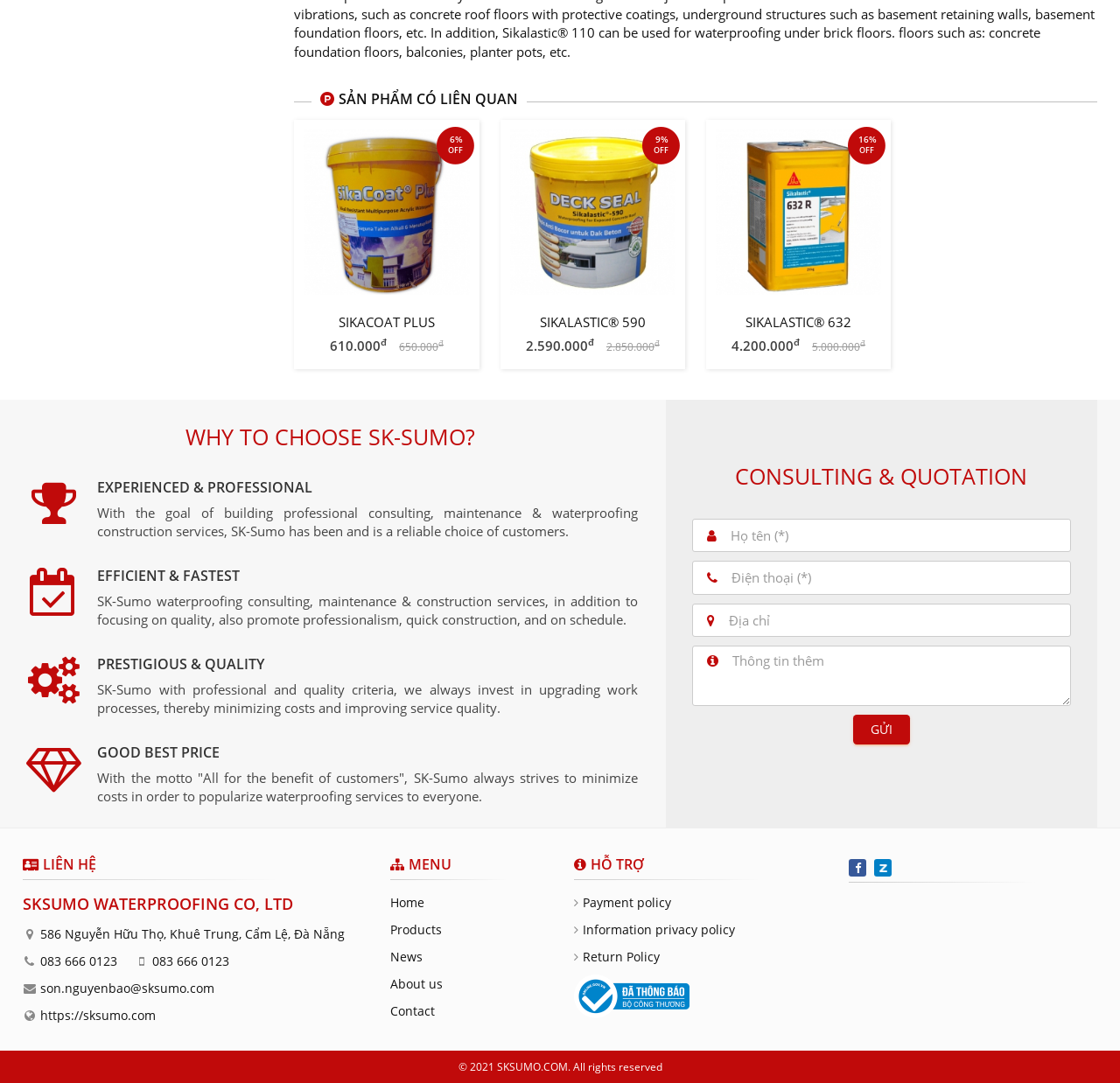What is the contact phone number? Observe the screenshot and provide a one-word or short phrase answer.

083 666 0123